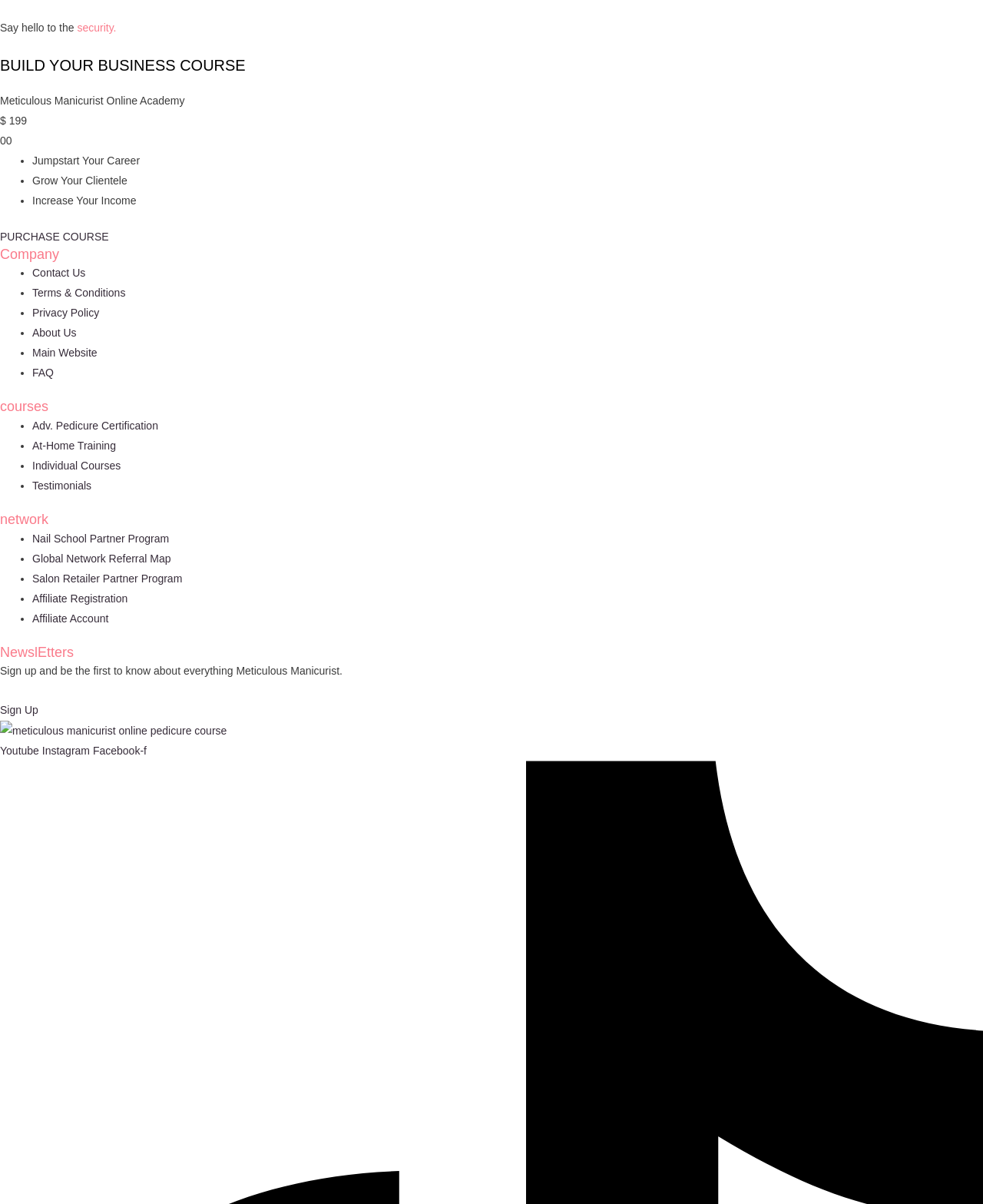Indicate the bounding box coordinates of the element that needs to be clicked to satisfy the following instruction: "Sign up for the newsletter". The coordinates should be four float numbers between 0 and 1, i.e., [left, top, right, bottom].

[0.0, 0.584, 0.039, 0.595]